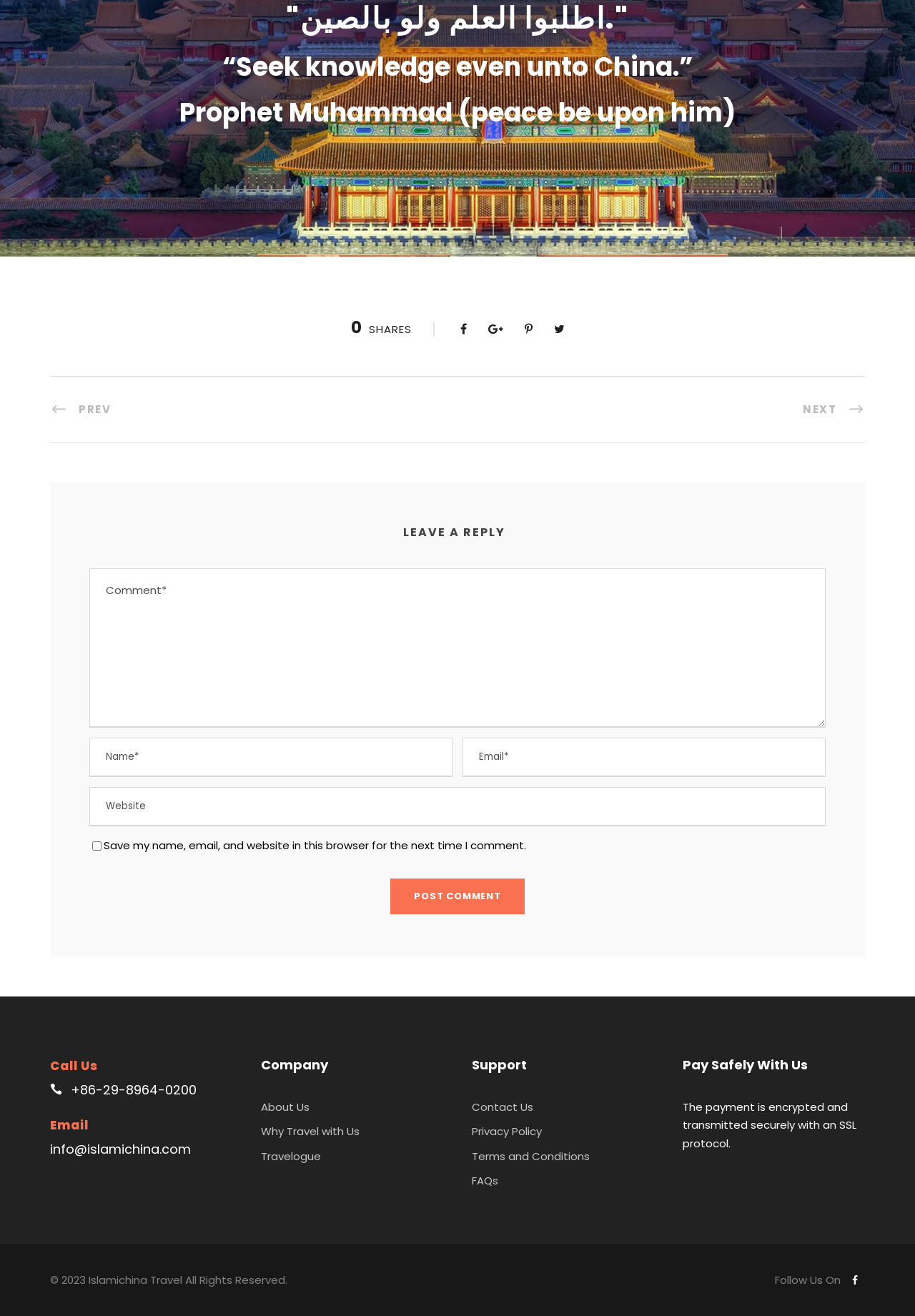What is the email address to contact?
Refer to the image and give a detailed response to the question.

The email address to contact is located in the 'Email' section, inside a static text element, and it reads 'info@islamichina.com'.